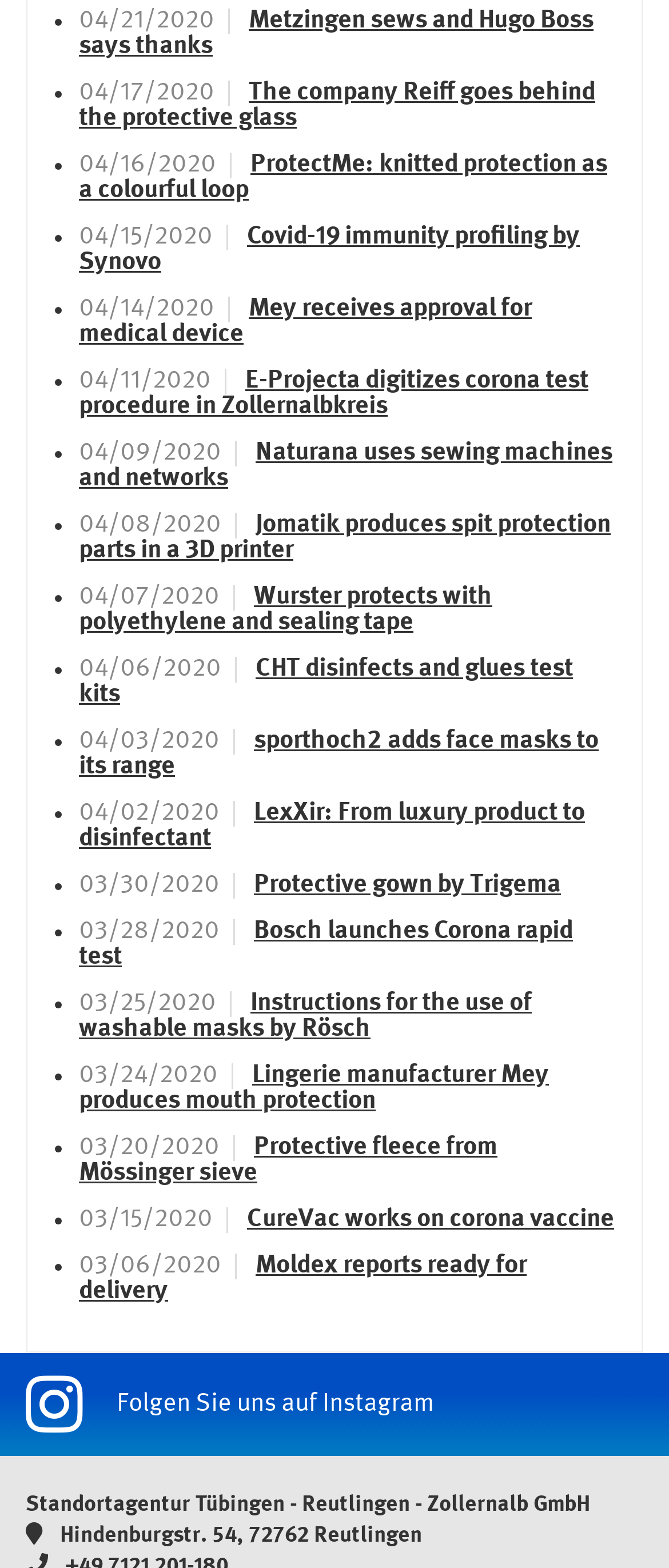Please reply with a single word or brief phrase to the question: 
What social media platform is mentioned on this webpage?

Instagram